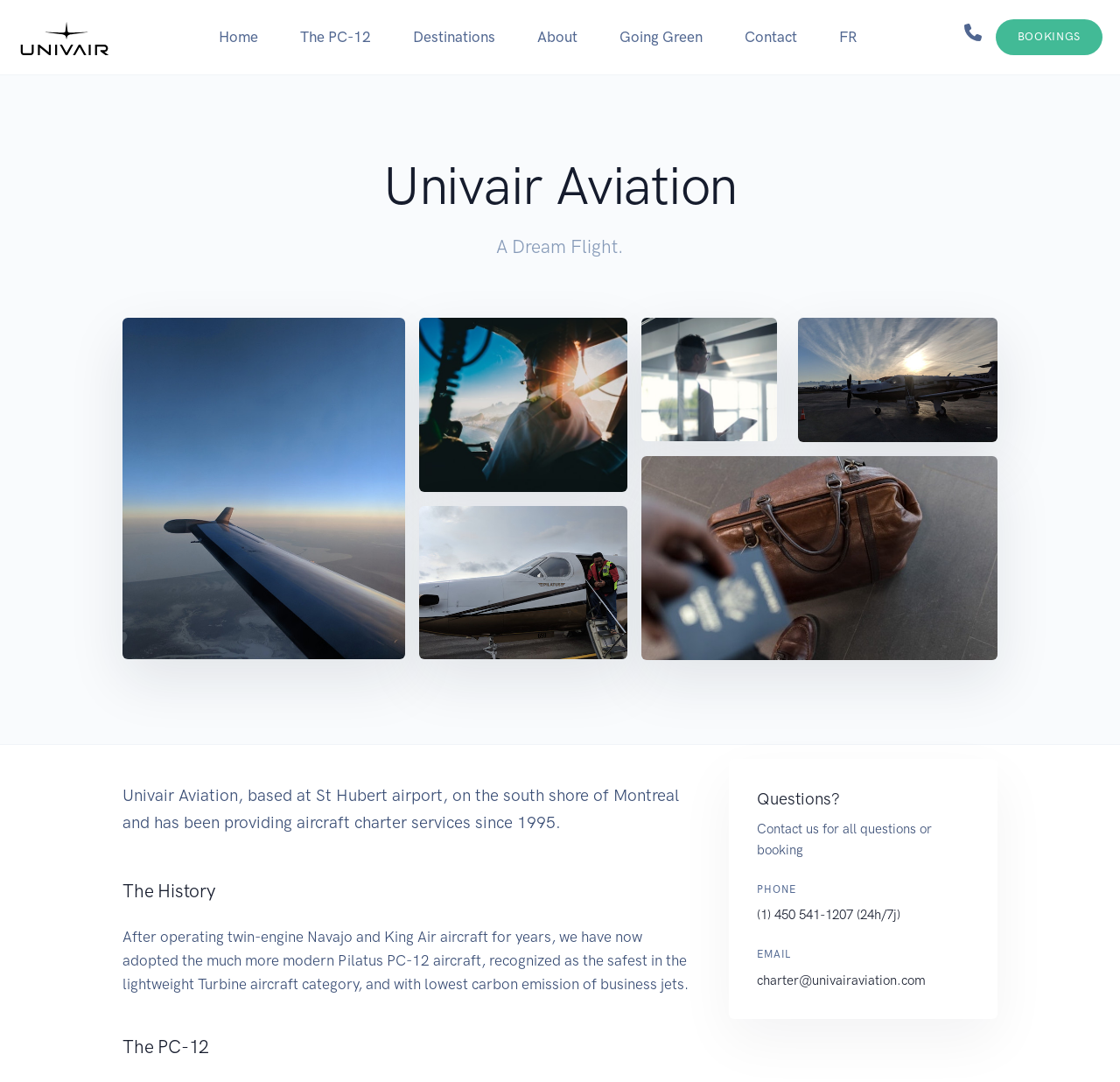Determine the bounding box for the UI element as described: "Going Green". The coordinates should be represented as four float numbers between 0 and 1, formatted as [left, top, right, bottom].

[0.534, 0.017, 0.646, 0.052]